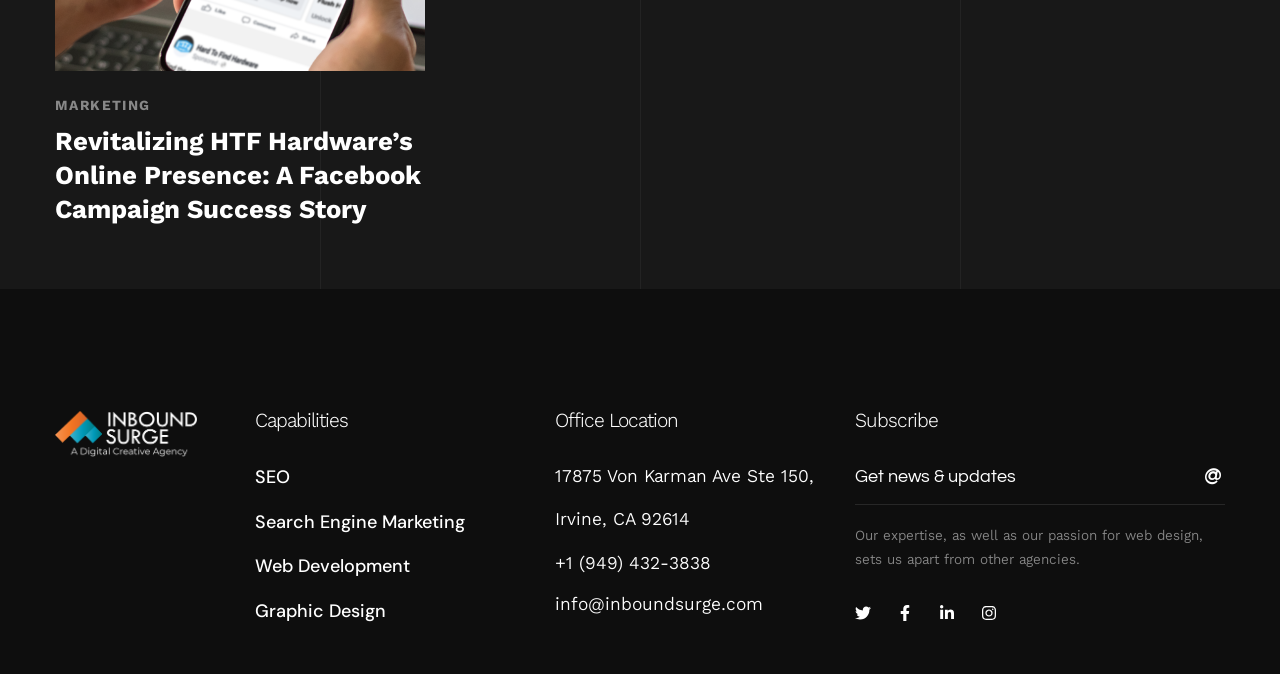Please find the bounding box coordinates for the clickable element needed to perform this instruction: "Read the 'Revitalizing HTF Hardware’s Online Presence: A Facebook Campaign Success Story' article".

[0.043, 0.185, 0.332, 0.336]